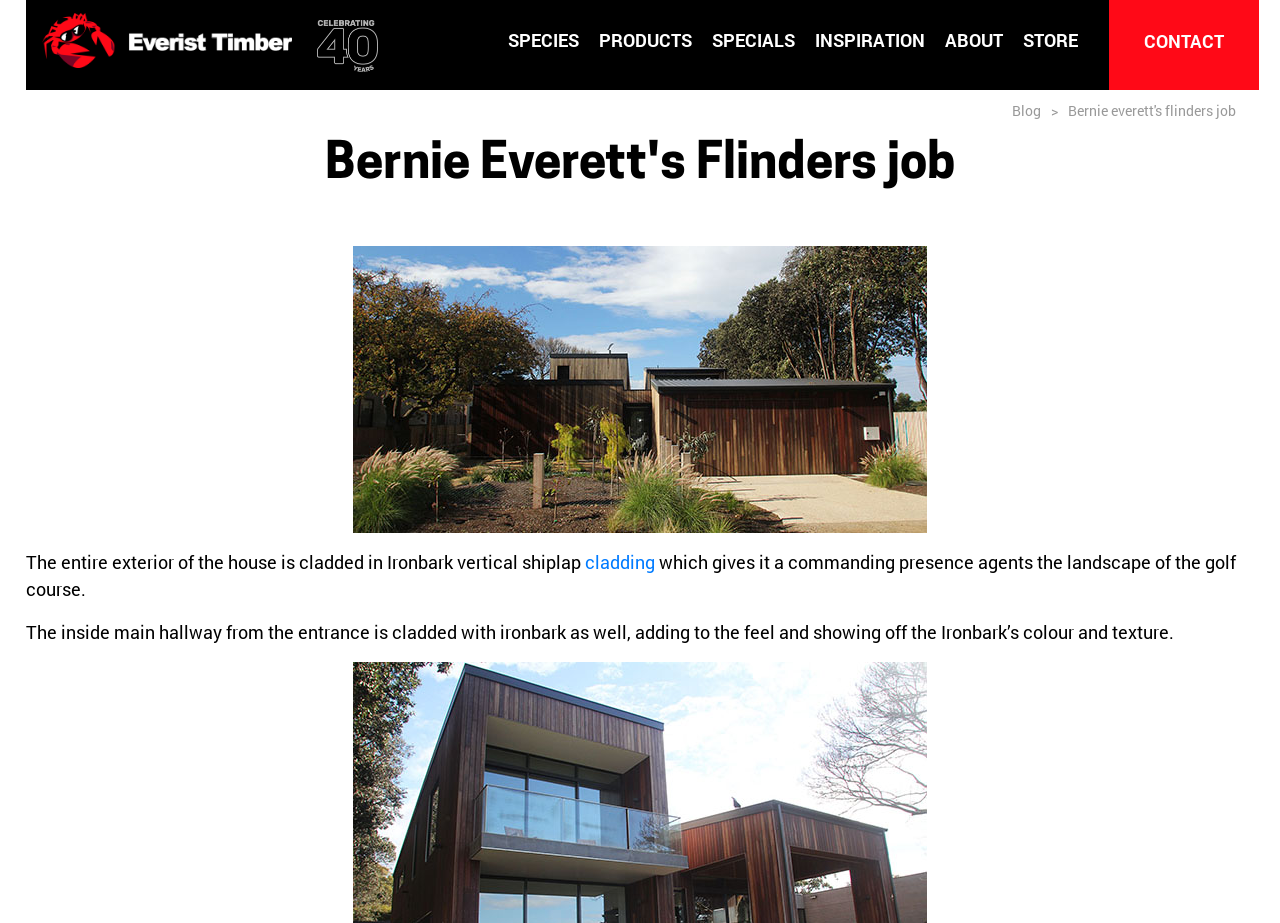Point out the bounding box coordinates of the section to click in order to follow this instruction: "visit the STORE page".

[0.8, 0.022, 0.842, 0.065]